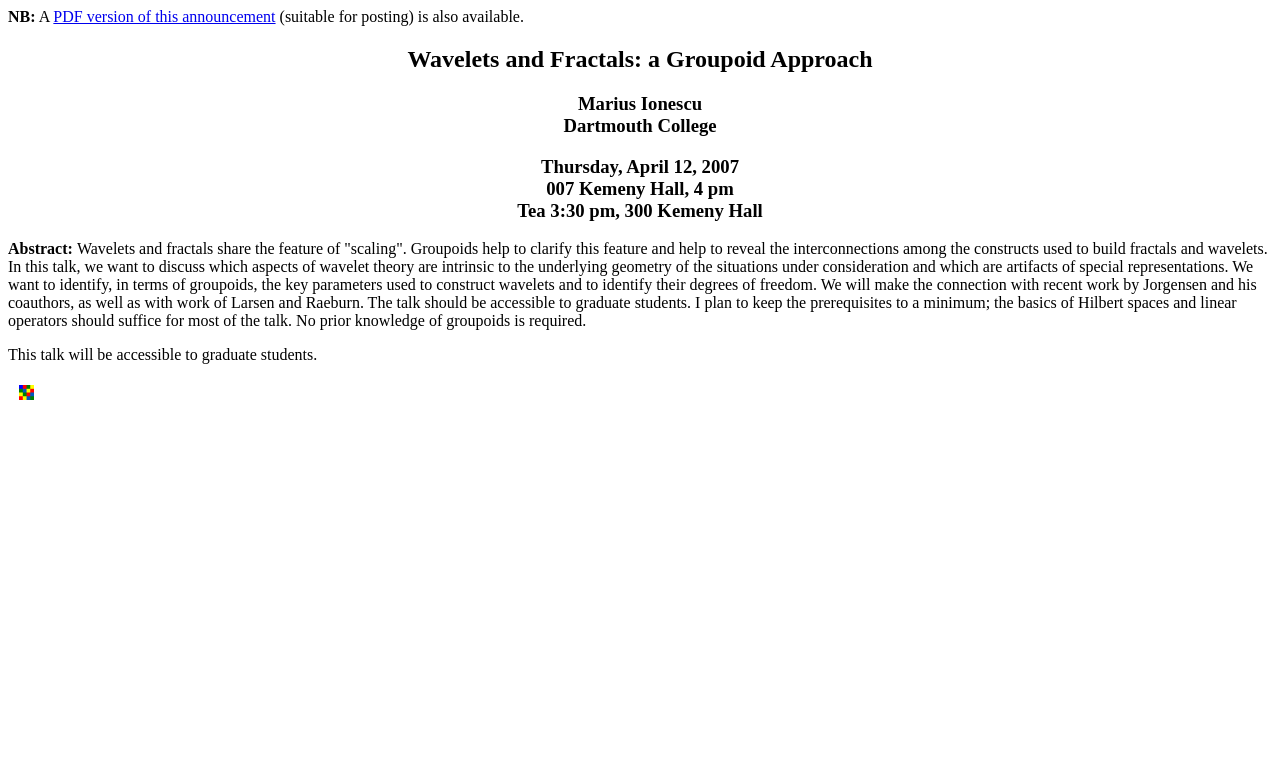Using the details from the image, please elaborate on the following question: Is there a PDF version of the announcement available?

The availability of a PDF version of the announcement can be found in the link element with bounding box coordinates [0.042, 0.01, 0.215, 0.032]. It says 'PDF version of this announcement', so the answer is yes.